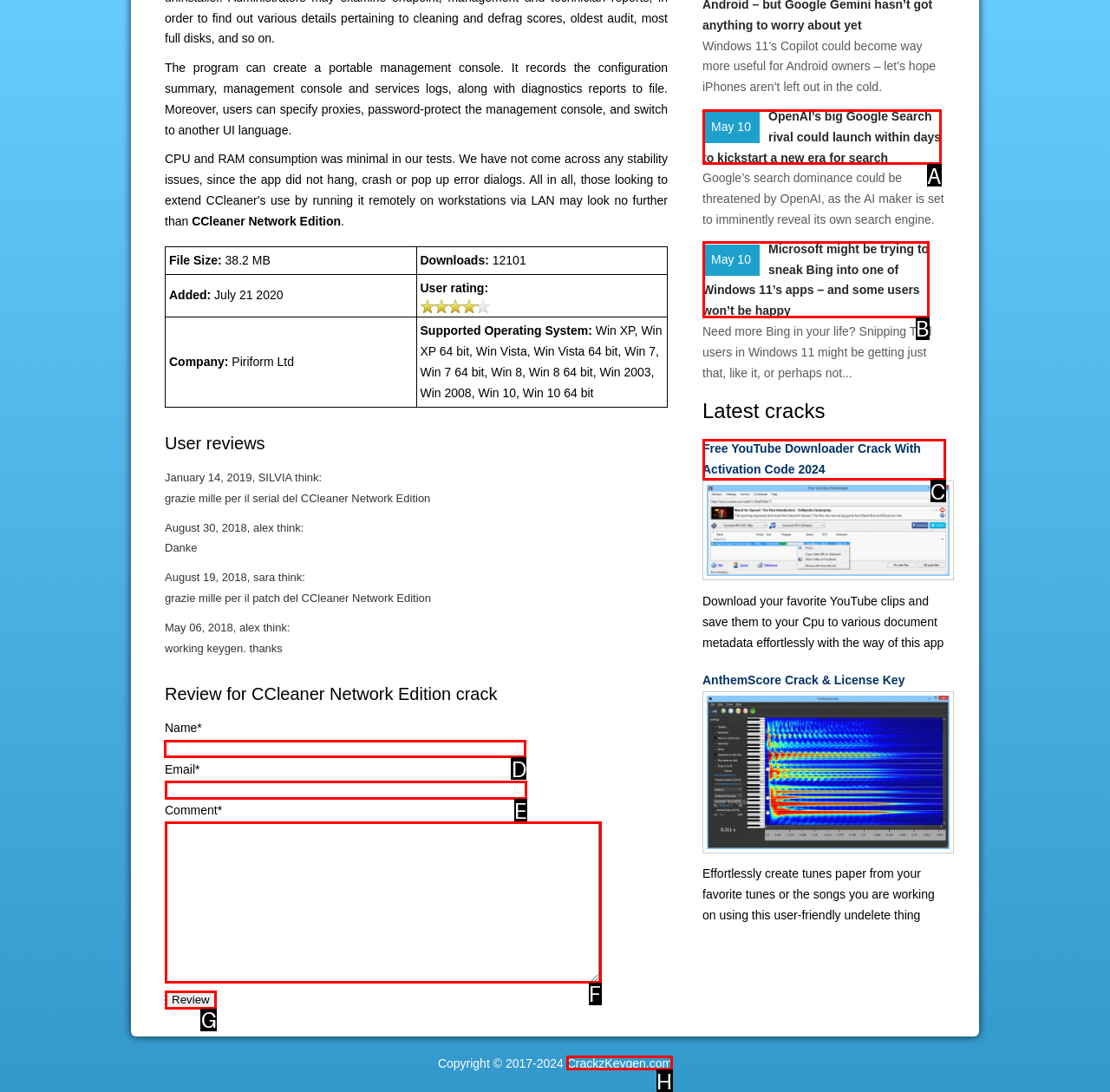Tell me the letter of the UI element to click in order to accomplish the following task: Enter your name
Answer with the letter of the chosen option from the given choices directly.

D